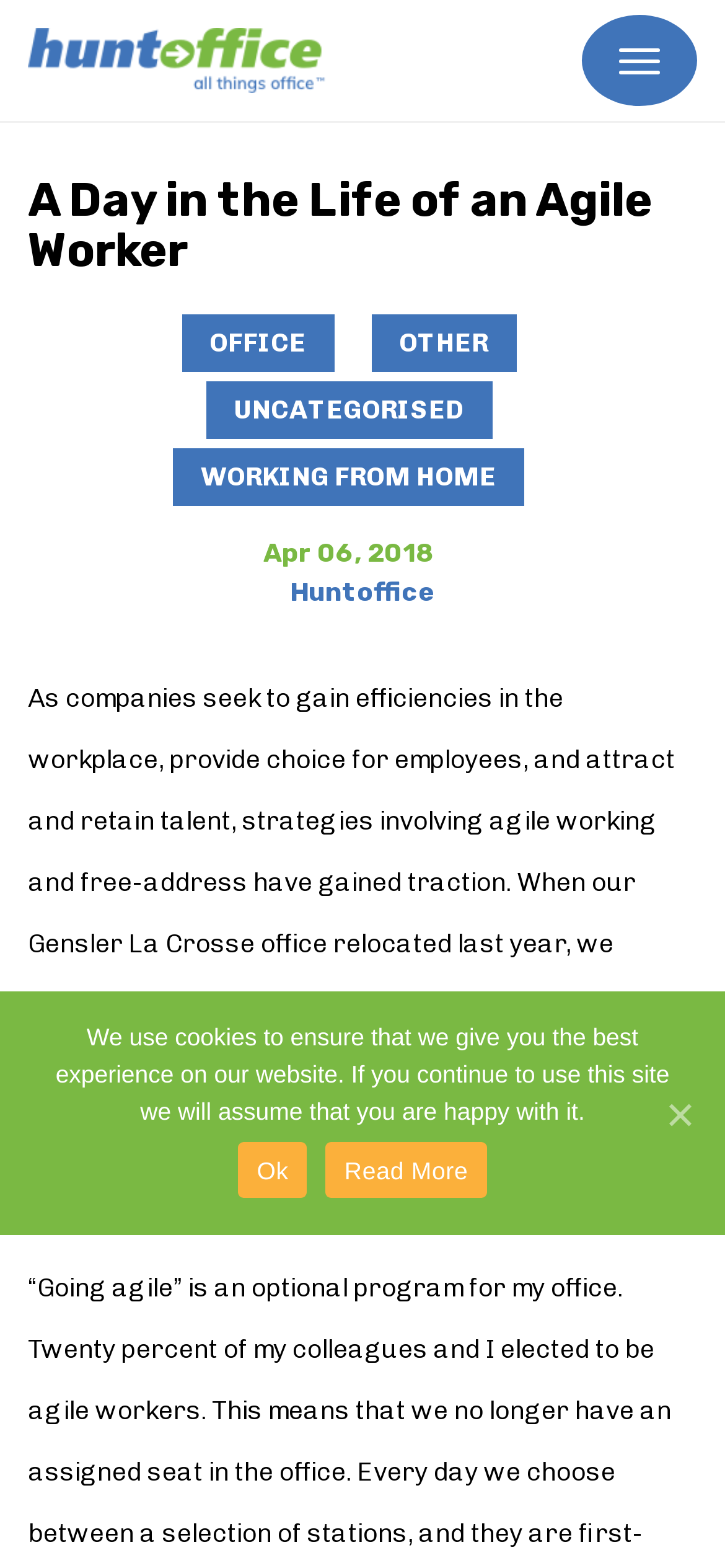What is the name of the office mentioned?
Using the details from the image, give an elaborate explanation to answer the question.

I found the name 'Gensler La Crosse' by reading the StaticText element with the bounding box coordinates [0.4, 0.367, 0.6, 0.388]. It is mentioned as the office that relocated last year and implemented an agile workplace strategy.